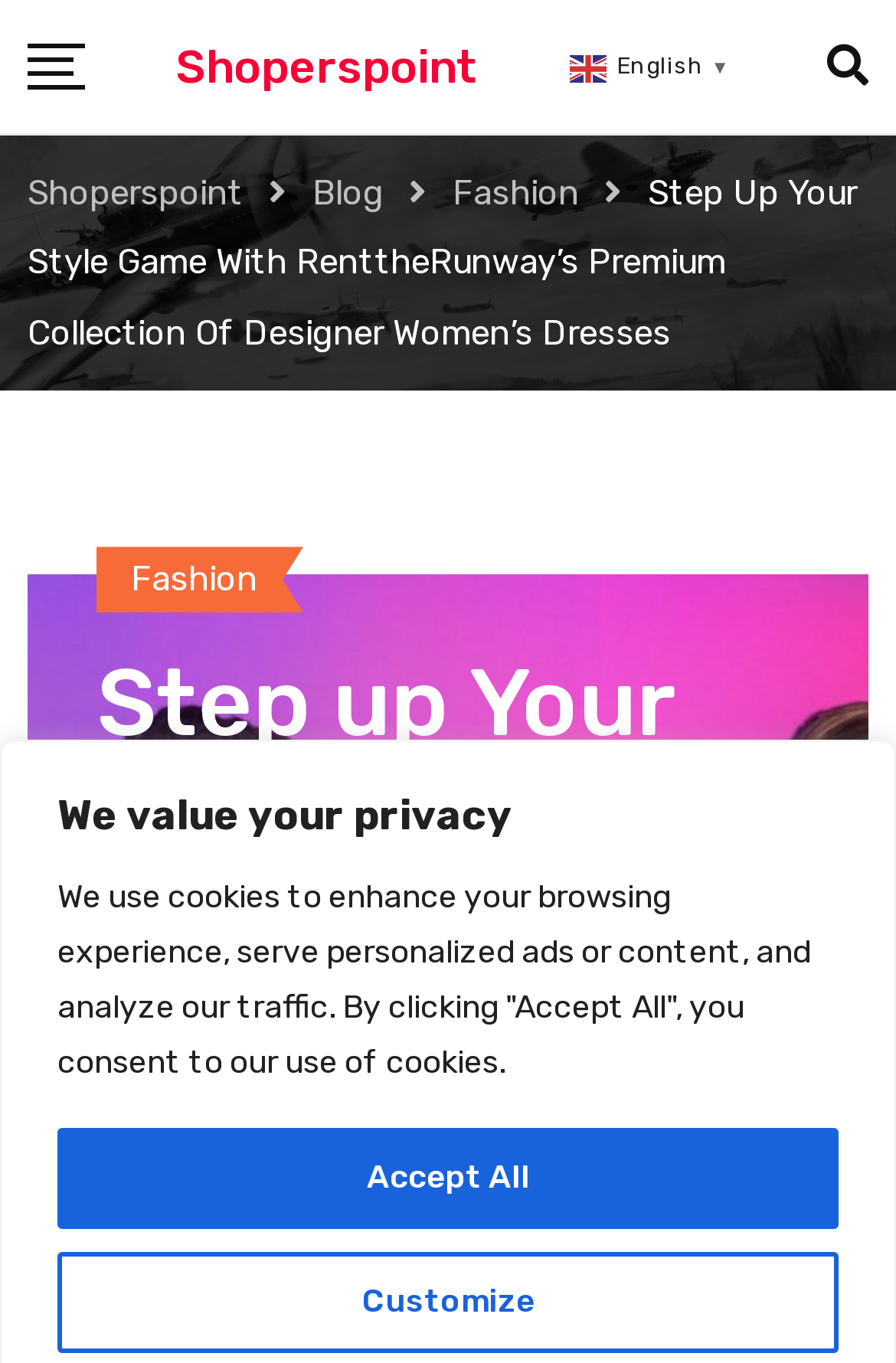Kindly determine the bounding box coordinates for the area that needs to be clicked to execute this instruction: "read blog".

[0.349, 0.126, 0.428, 0.157]